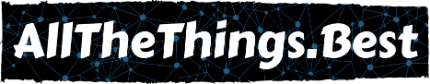Provide a brief response to the question below using one word or phrase:
What theme is reflected in the design of the logo?

Digital or technological